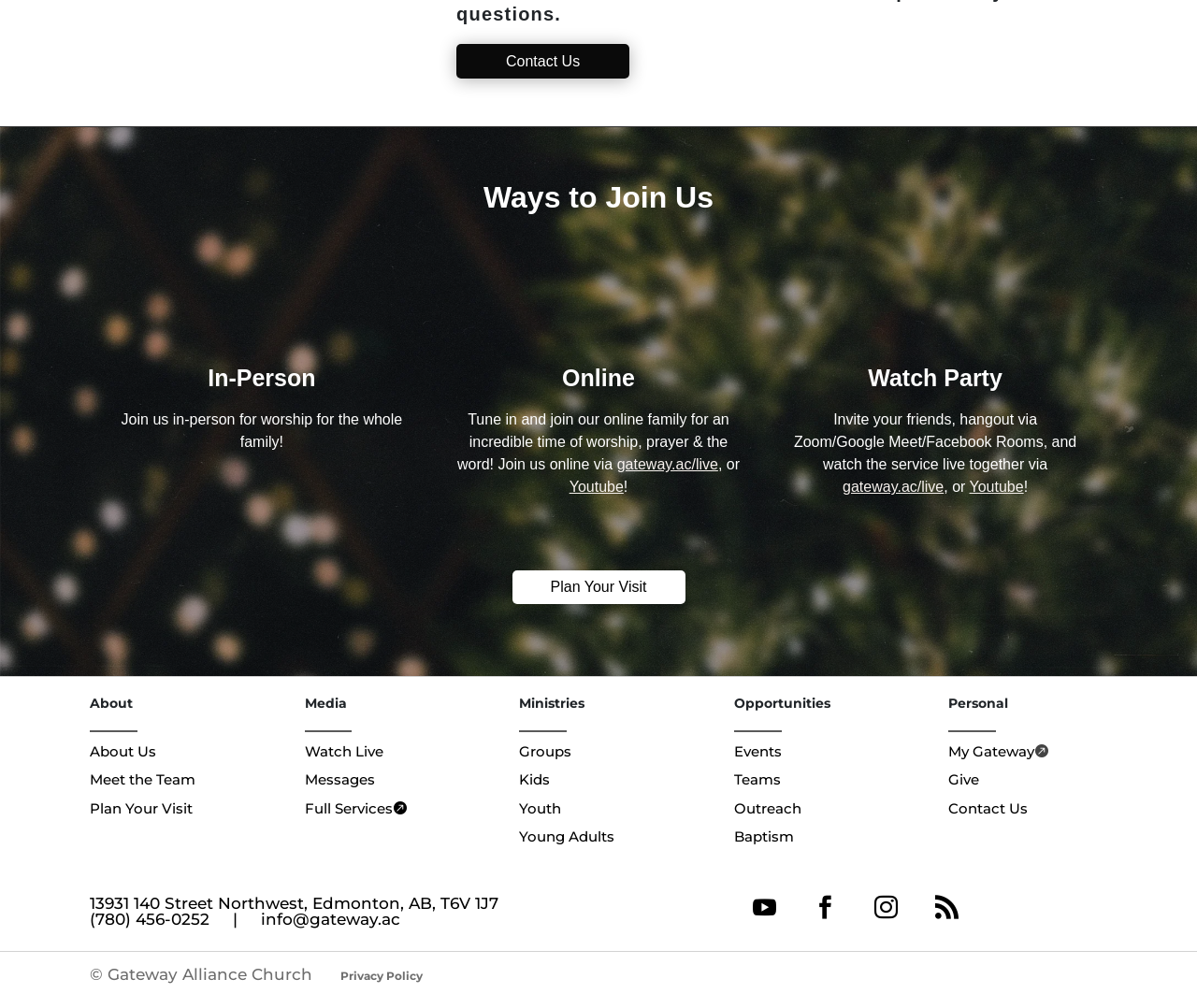Can I watch live services on this website?
Provide a concise answer using a single word or phrase based on the image.

Yes